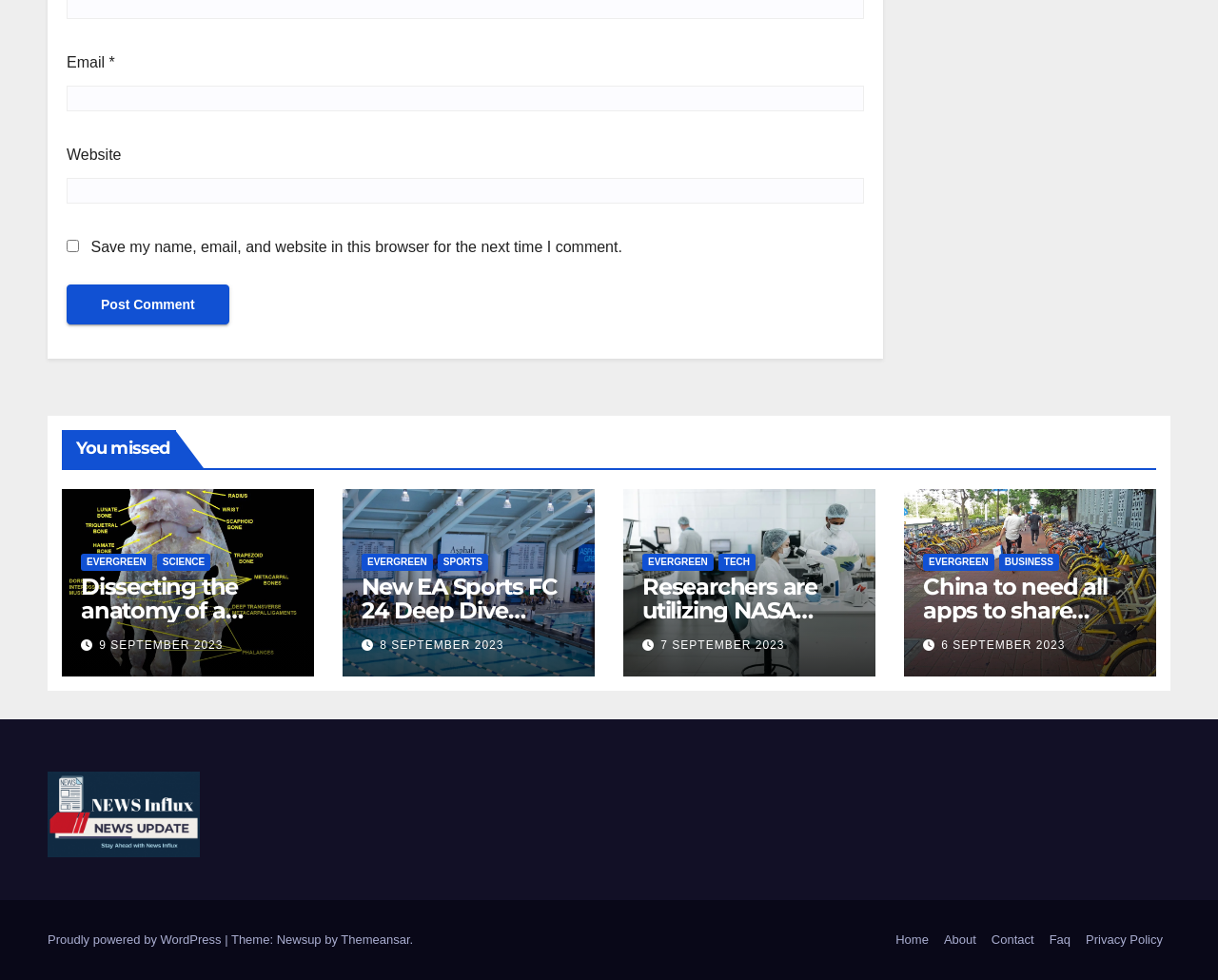Identify the bounding box for the UI element that is described as follows: "Evergreen".

[0.066, 0.565, 0.125, 0.582]